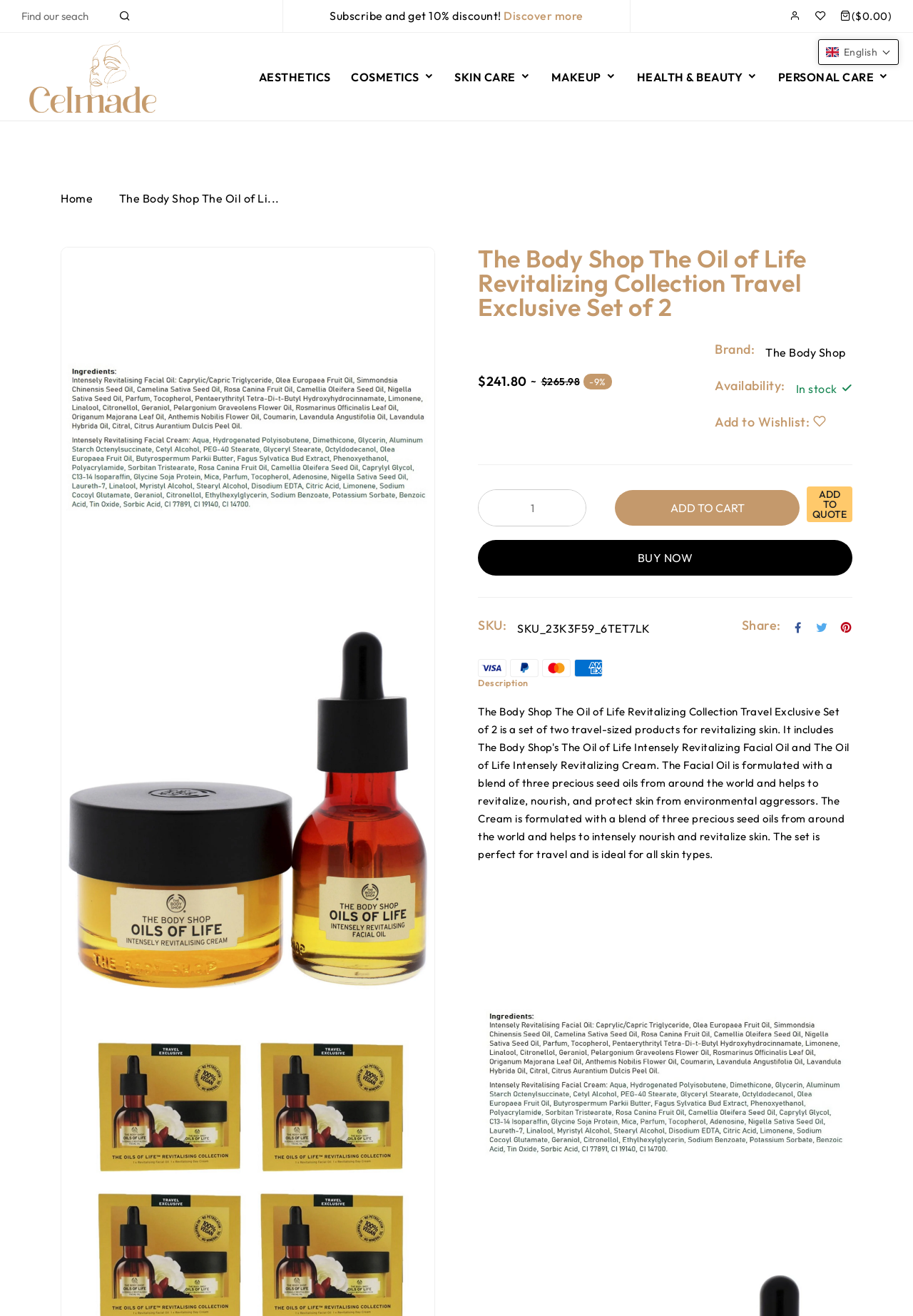Please identify the bounding box coordinates of where to click in order to follow the instruction: "Search for products".

[0.023, 0.007, 0.143, 0.017]